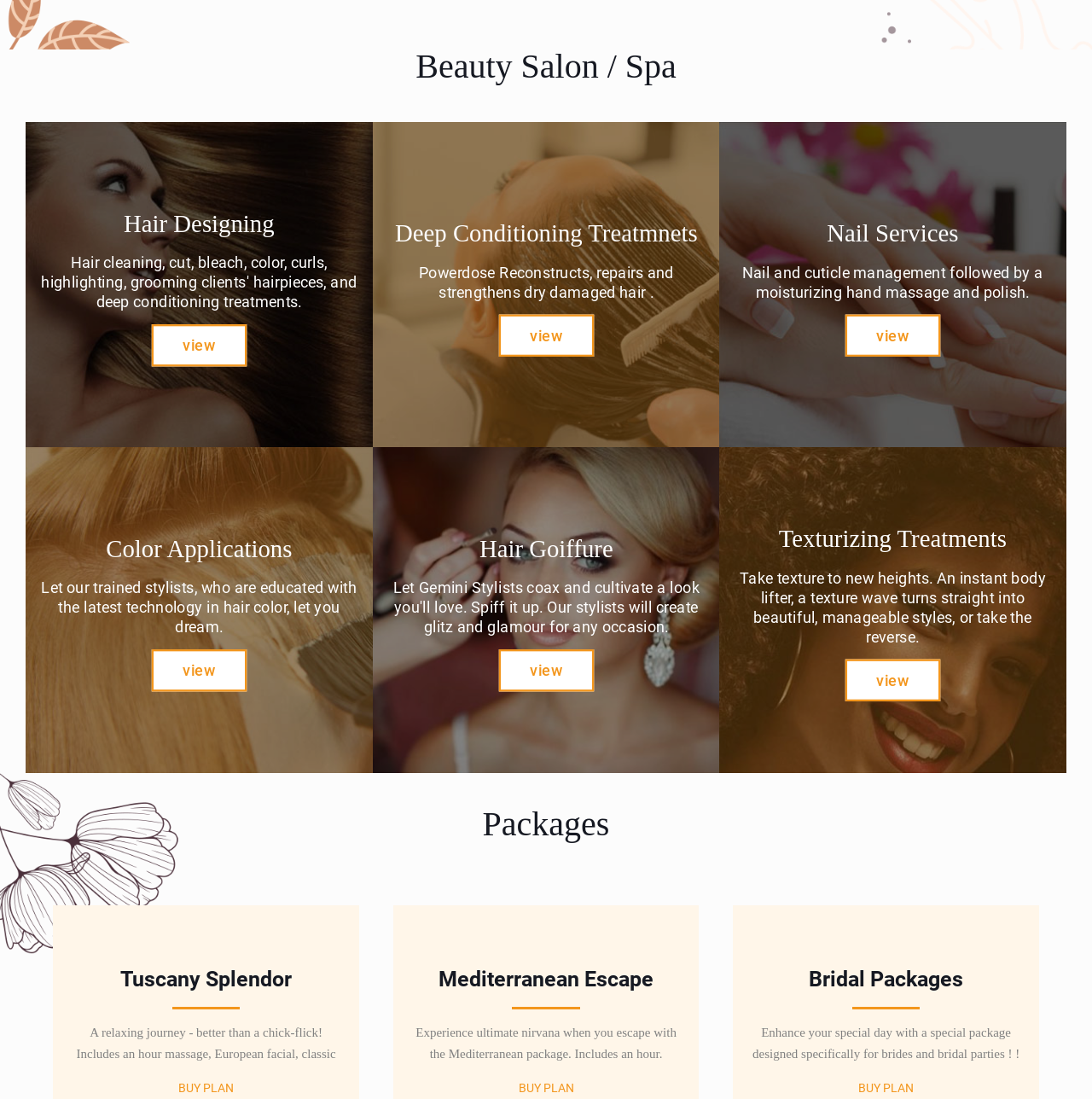Specify the bounding box coordinates of the element's area that should be clicked to execute the given instruction: "Read about the school's curriculum". The coordinates should be four float numbers between 0 and 1, i.e., [left, top, right, bottom].

None